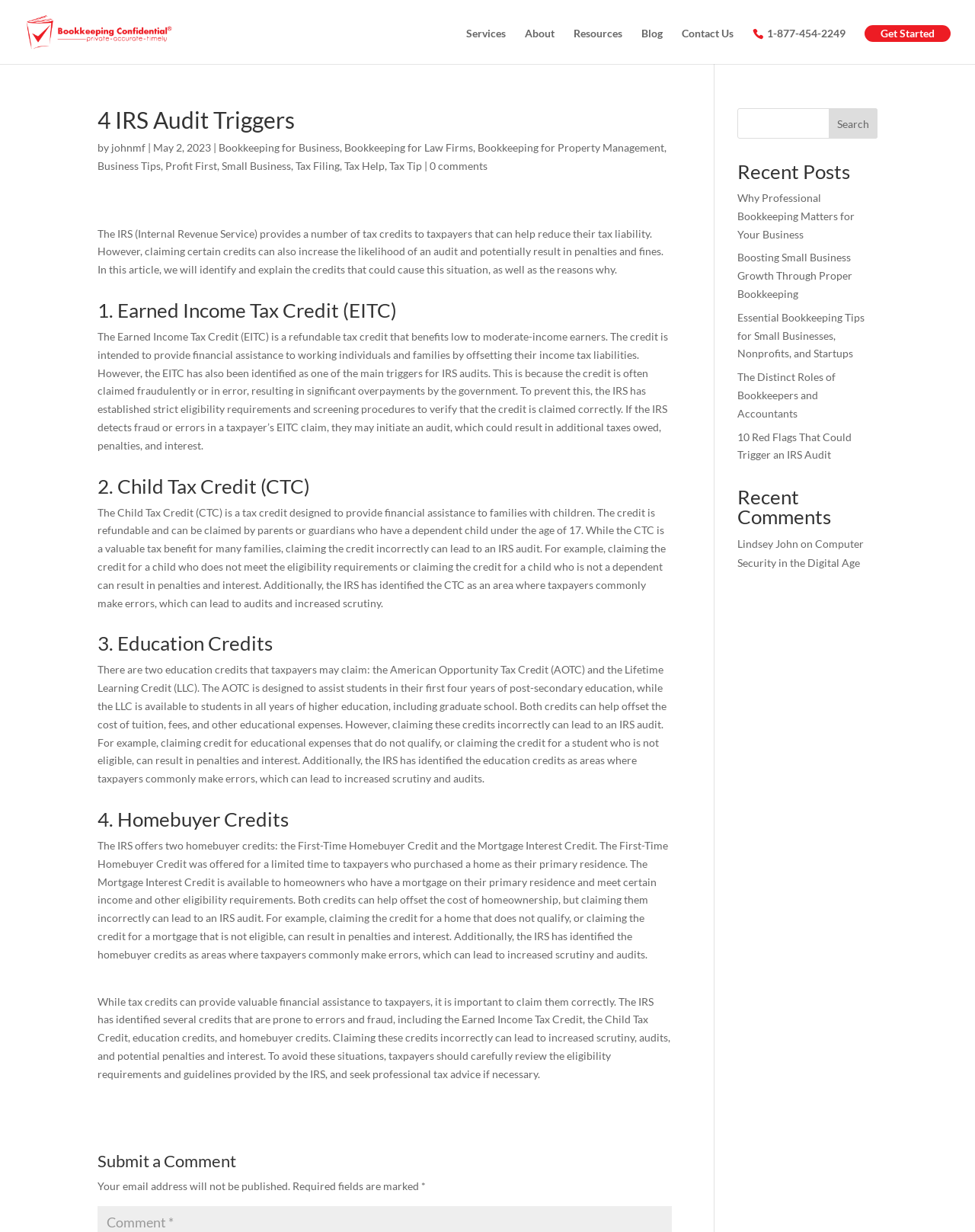Based on the element description "Blog", predict the bounding box coordinates of the UI element.

[0.658, 0.023, 0.68, 0.052]